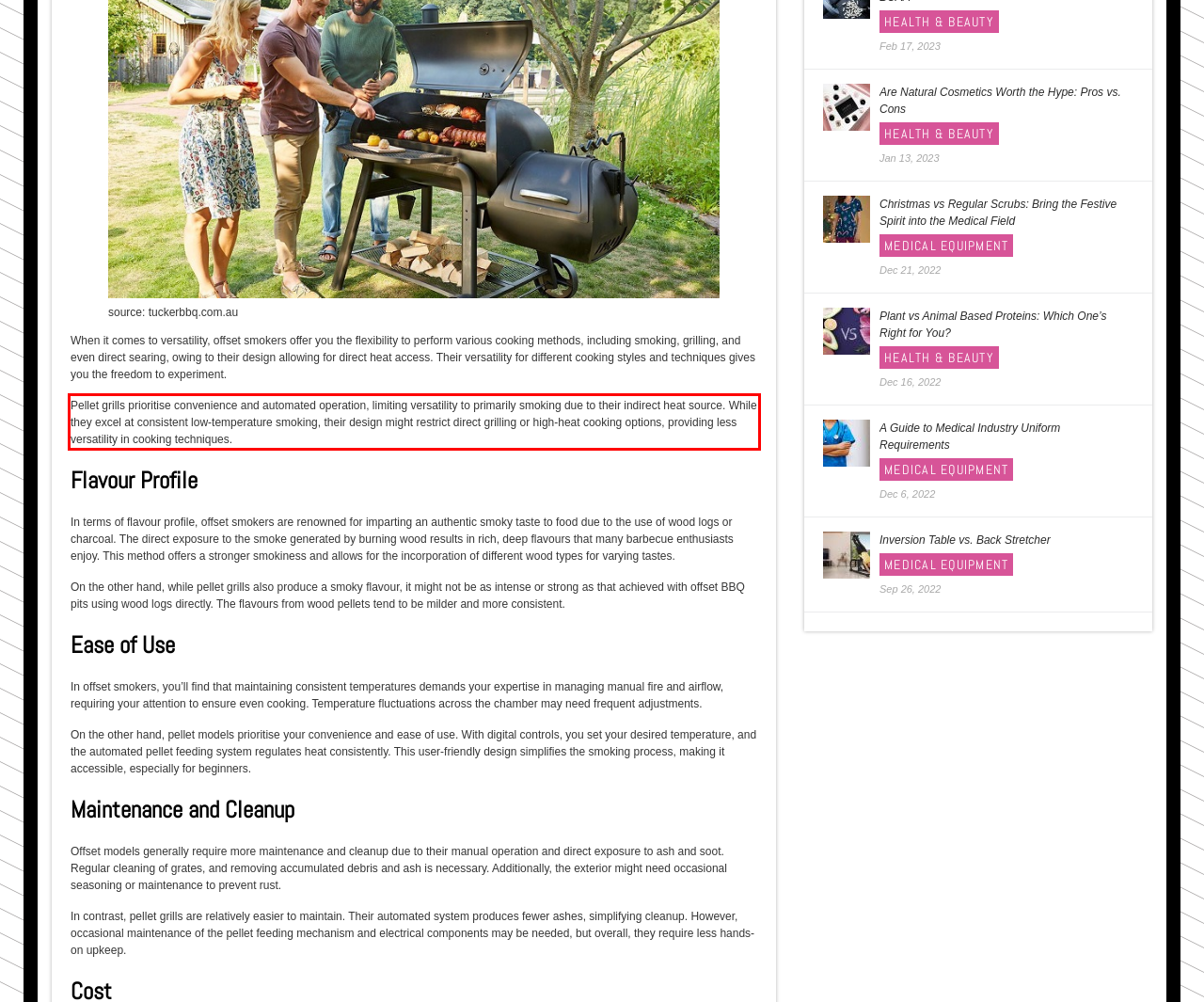You are looking at a screenshot of a webpage with a red rectangle bounding box. Use OCR to identify and extract the text content found inside this red bounding box.

Pellet grills prioritise convenience and automated operation, limiting versatility to primarily smoking due to their indirect heat source. While they excel at consistent low-temperature smoking, their design might restrict direct grilling or high-heat cooking options, providing less versatility in cooking techniques.